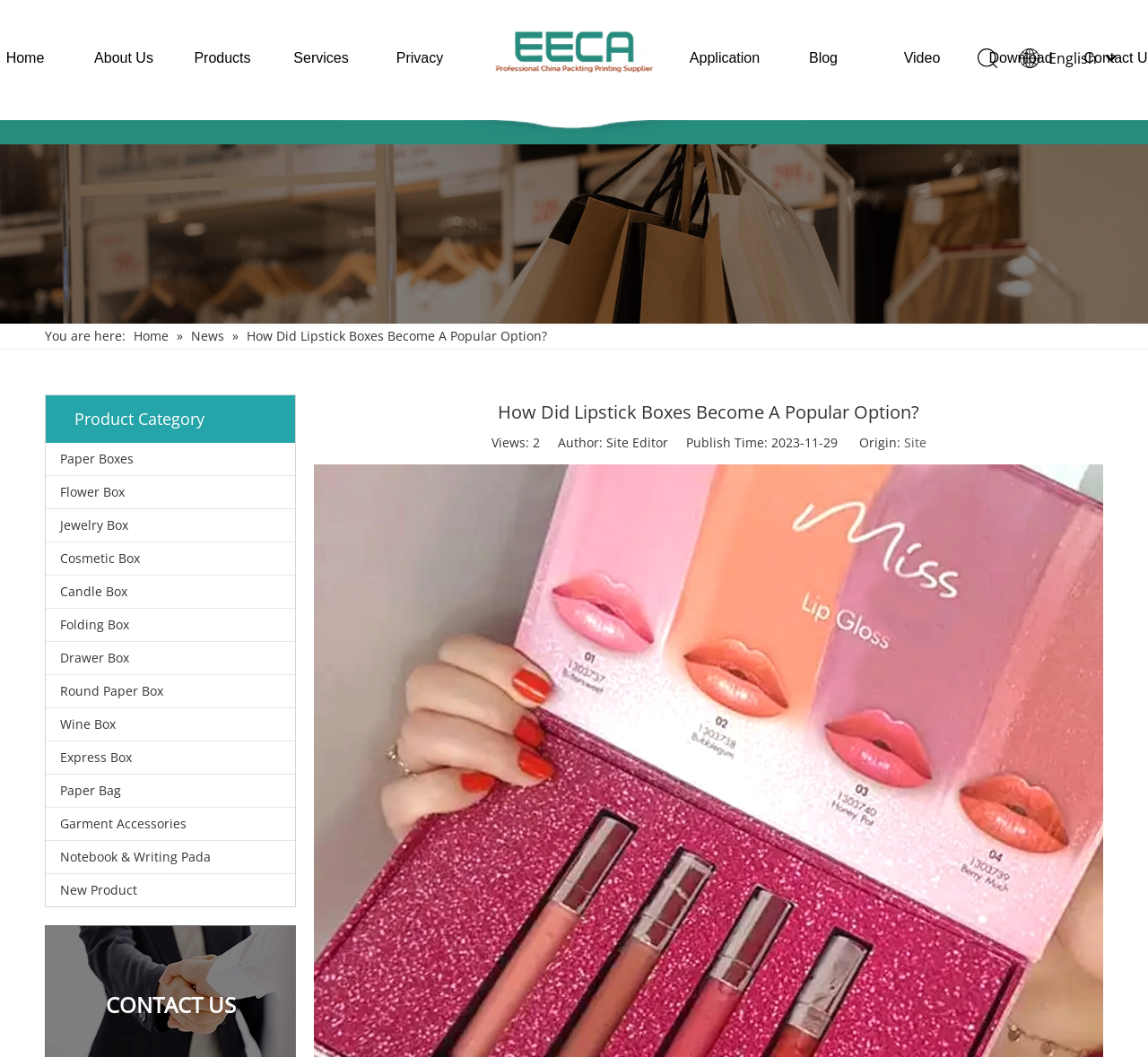Reply to the question with a single word or phrase:
What is the author of the current article?

Site Editor